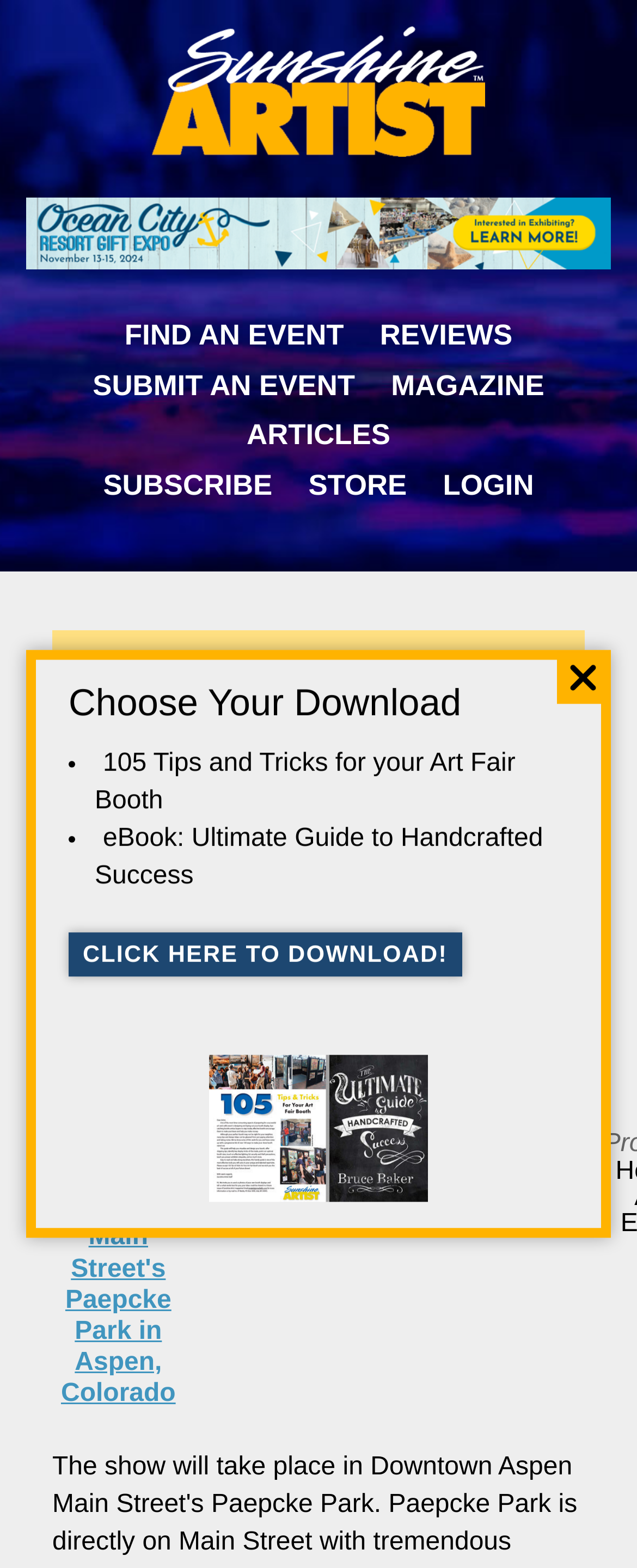Offer a meticulous caption that includes all visible features of the webpage.

The webpage appears to be a festival event page, specifically the Downtown Aspen Art Festival. At the top, there is a logo and a navigation menu with links to various sections, including "FIND AN EVENT", "REVIEWS", "SUBMIT AN EVENT", "MAGAZINE", "ARTICLES", "SUBSCRIBE", "STORE", and "LOGIN".

Below the navigation menu, there is a section with event details, including the event name, location, application fee, and website. The location is specified as Downtown Aspen Main Street's Paepcke Park in Aspen, Colorado. The application fee is $25.00, and the website is www.artfestival.com.

To the right of the event details, there is a section with a heading "Choose Your Download" and a list of downloadable resources, including "105 Tips and Tricks for your Art Fair Booth" and "eBook: Ultimate Guide to Handcrafted Success". Below this section, there is a call-to-action link to download the resources.

Further down the page, there is a section with a heading "Downtown Aspen Art Festival" and a brief description of the event. Below this, there are several links and images, including a review link for artists who have participated in the event.

Overall, the webpage appears to be a resource for artists and makers to learn about the festival, submit their applications, and access helpful resources for their art fair booths.